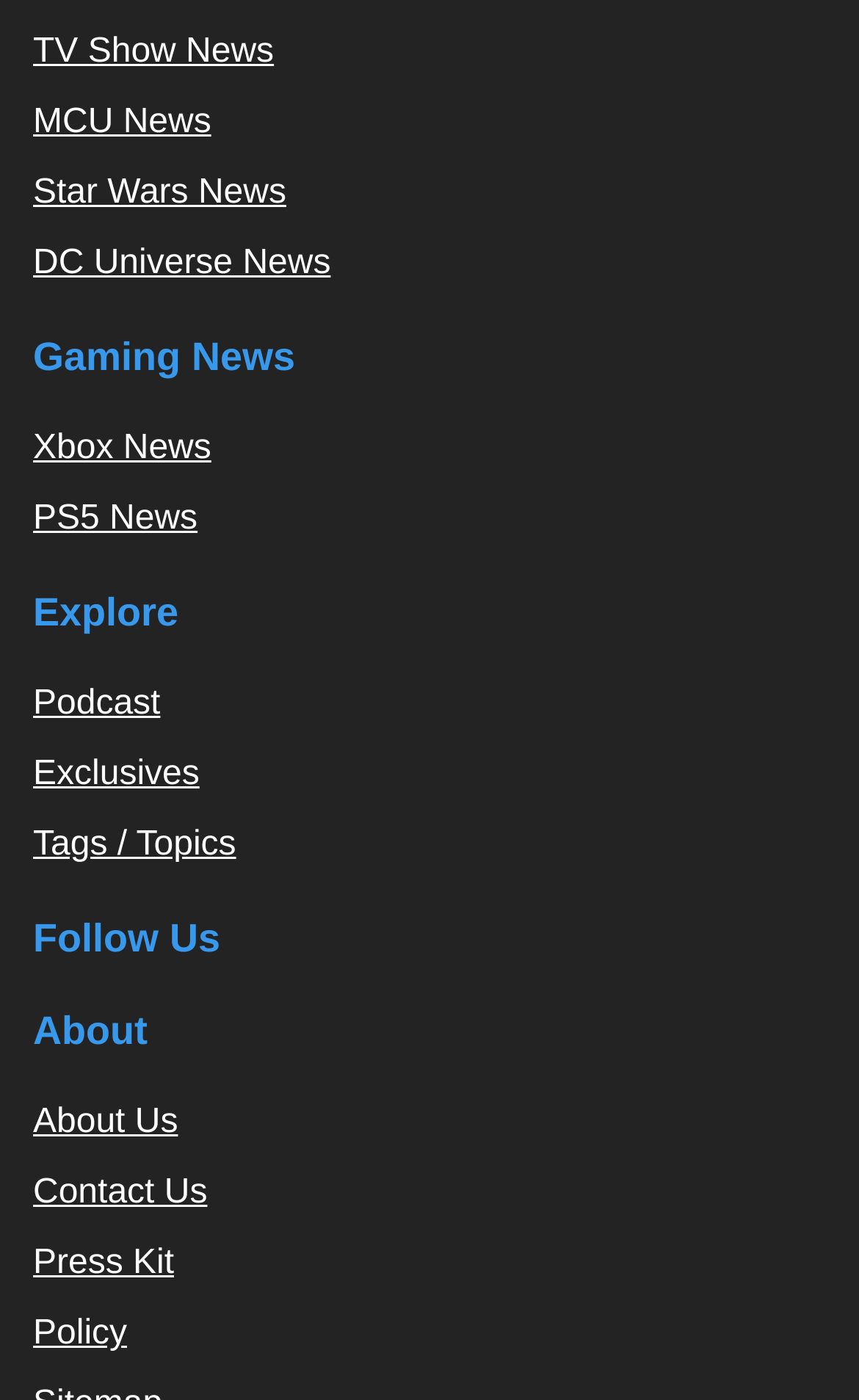Provide the bounding box coordinates, formatted as (top-left x, top-left y, bottom-right x, bottom-right y), with all values being floating point numbers between 0 and 1. Identify the bounding box of the UI element that matches the description: Xbox News

[0.038, 0.307, 0.246, 0.334]